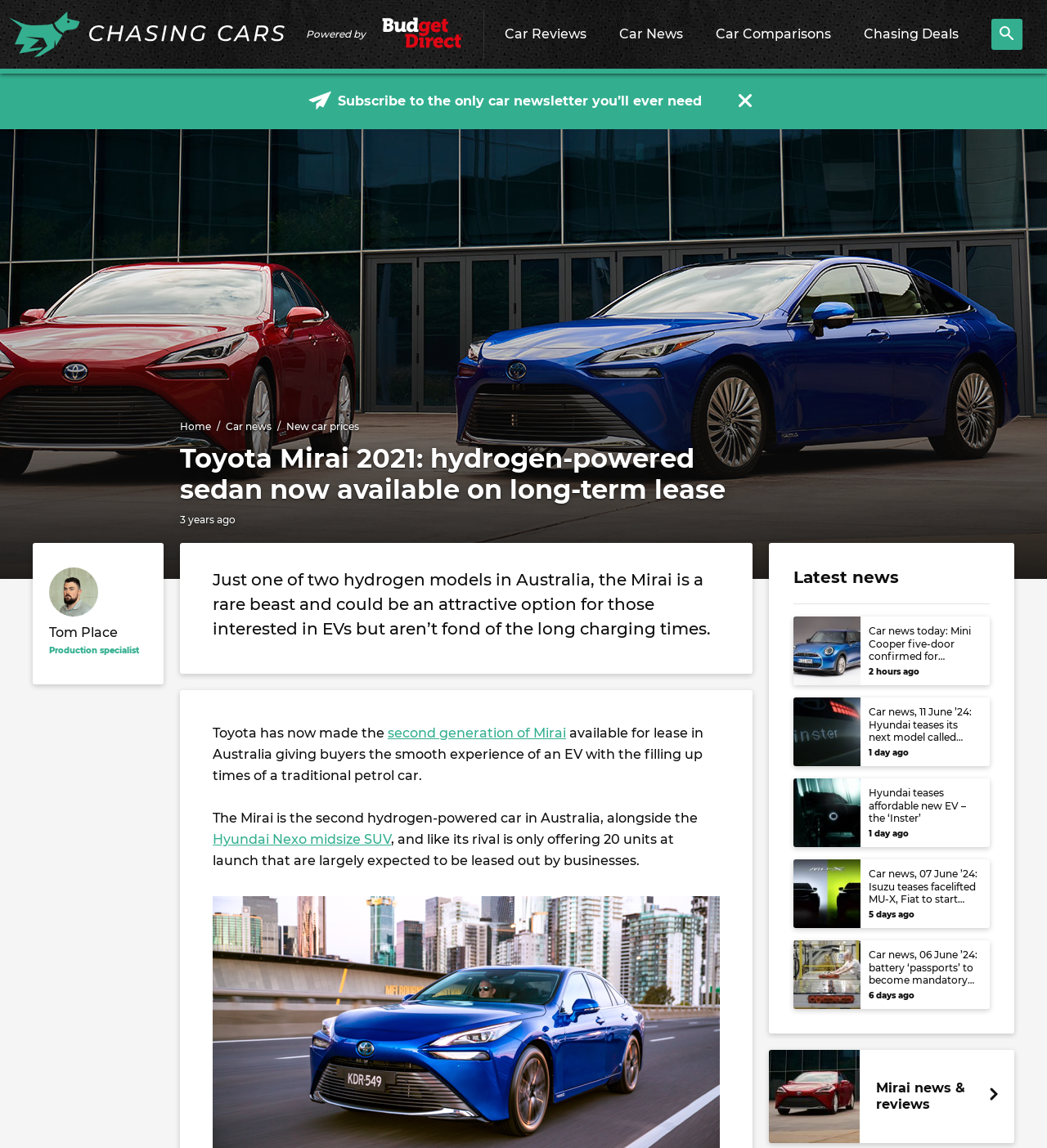How many units of the car are available at launch?
Based on the image, answer the question in a detailed manner.

I found the answer by reading the text 'and like its rival is only offering 20 units at launch that are largely expected to be leased out by businesses.' which indicates that 20 units of the car are available at launch.